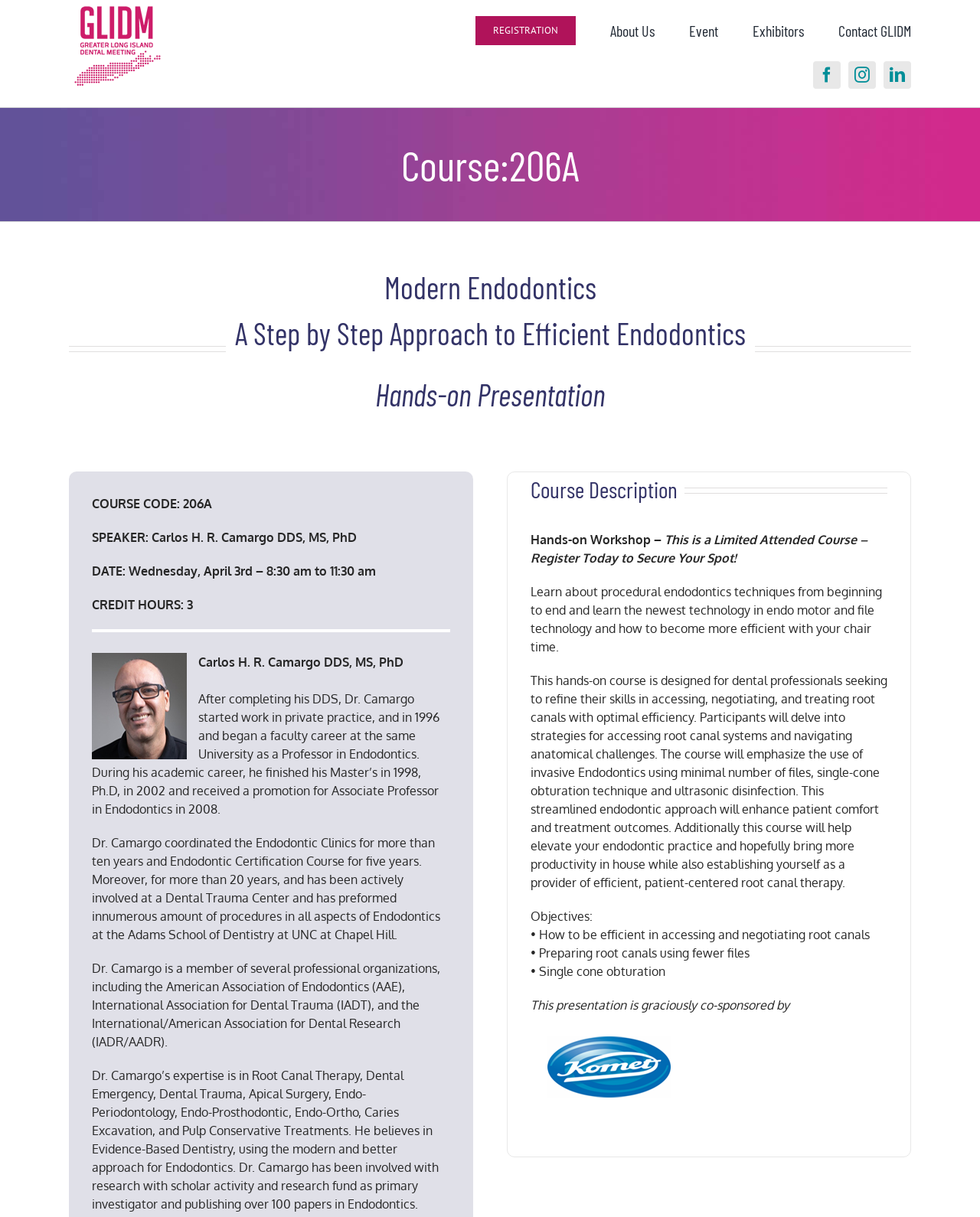Review the image closely and give a comprehensive answer to the question: What is the date of the course?

I found the answer by looking at the page title bar section, where it says 'DATE: Wednesday, April 3rd – 8:30 am to 11:30 am'.